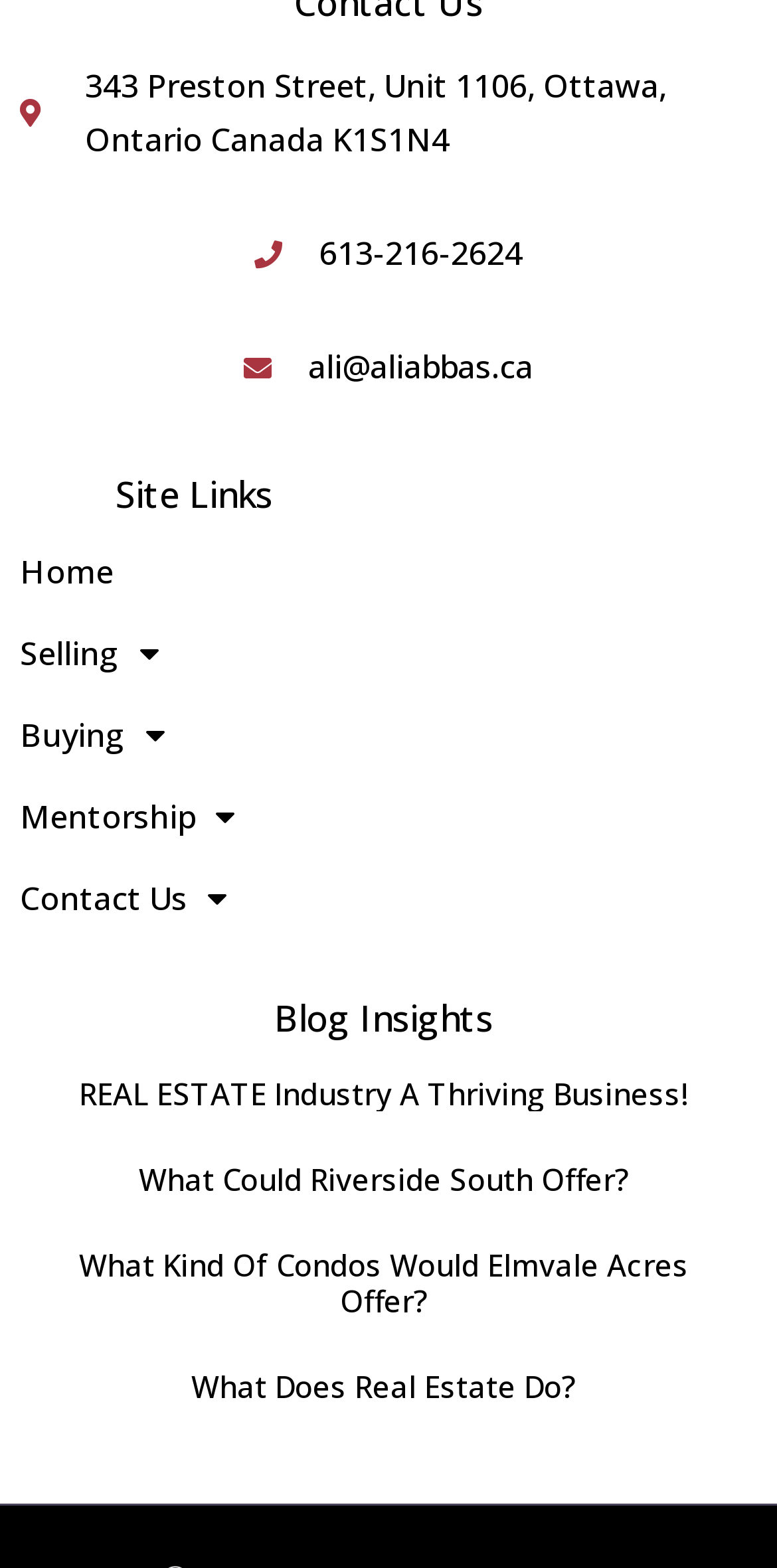How many menu items are under 'Site Links'?
Using the screenshot, give a one-word or short phrase answer.

4